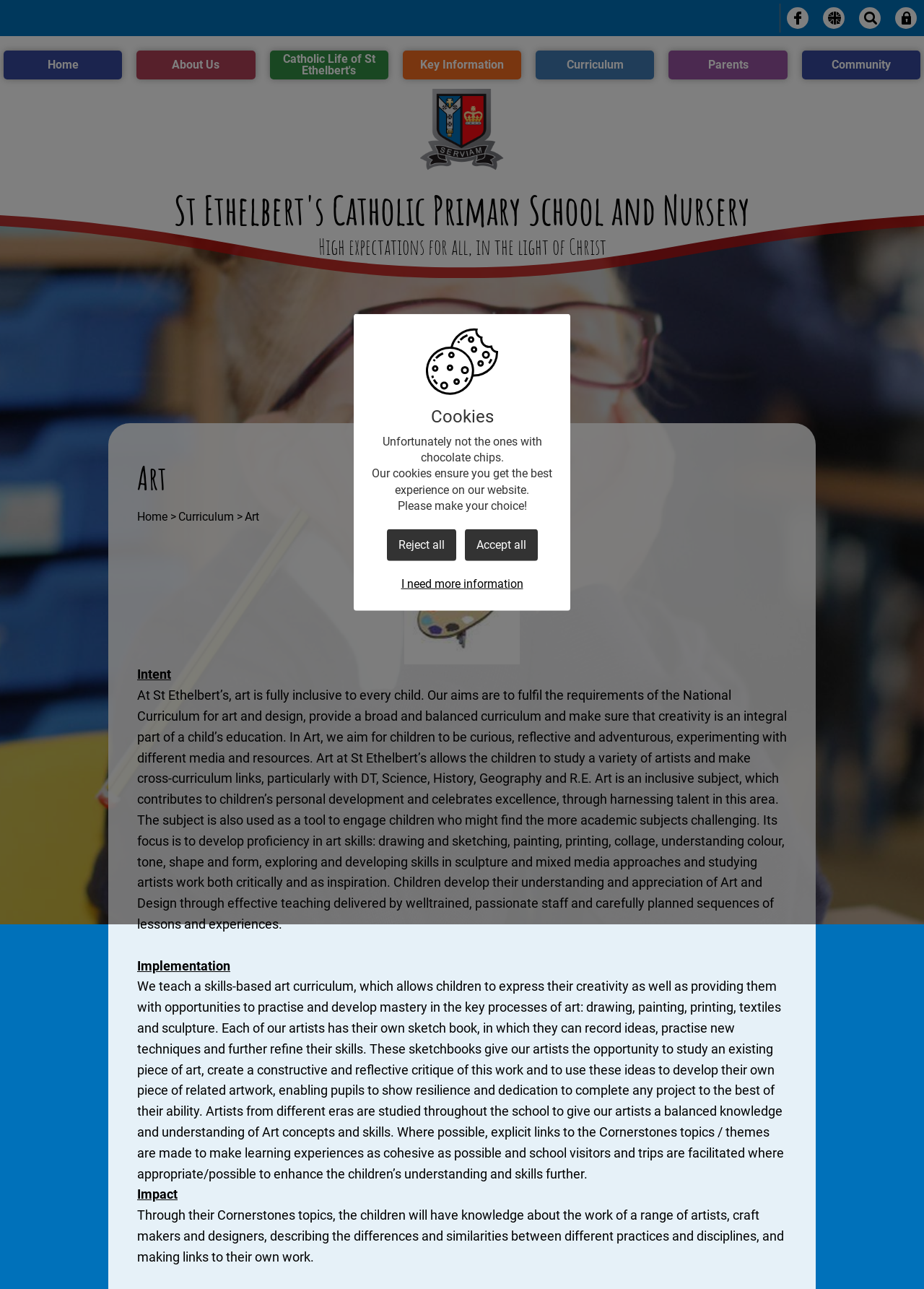Please respond to the question with a concise word or phrase:
What is the purpose of the 'Translate' link?

To translate the webpage